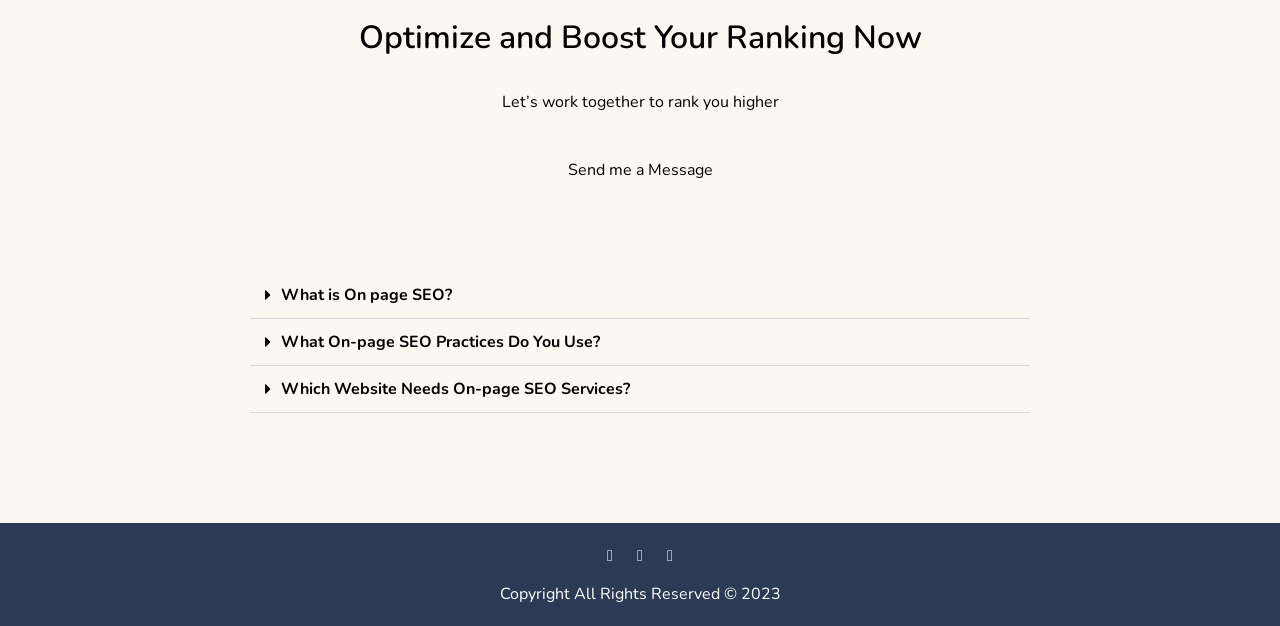From the webpage screenshot, predict the bounding box of the UI element that matches this description: "What is On page SEO?".

[0.195, 0.434, 0.805, 0.509]